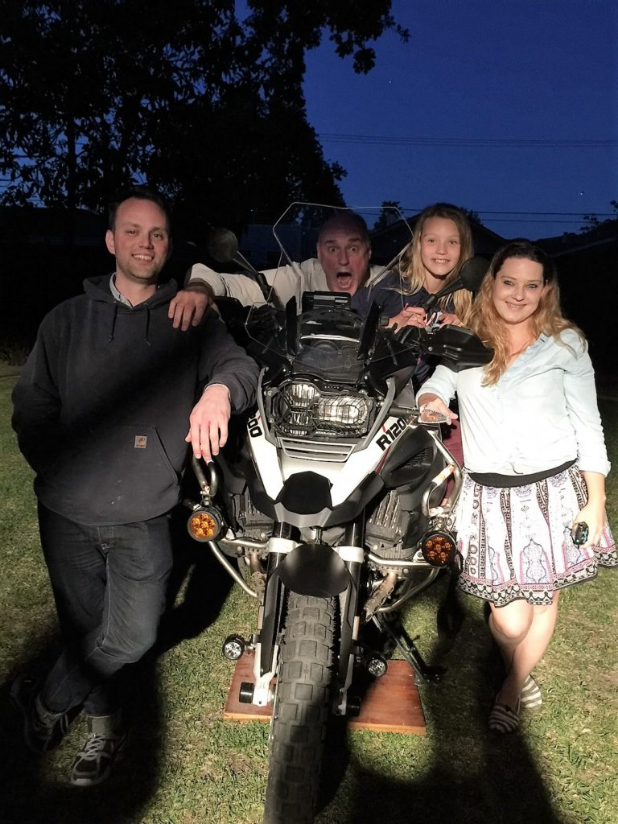Provide a one-word or short-phrase answer to the question:
How many individuals are in the family photo?

Four